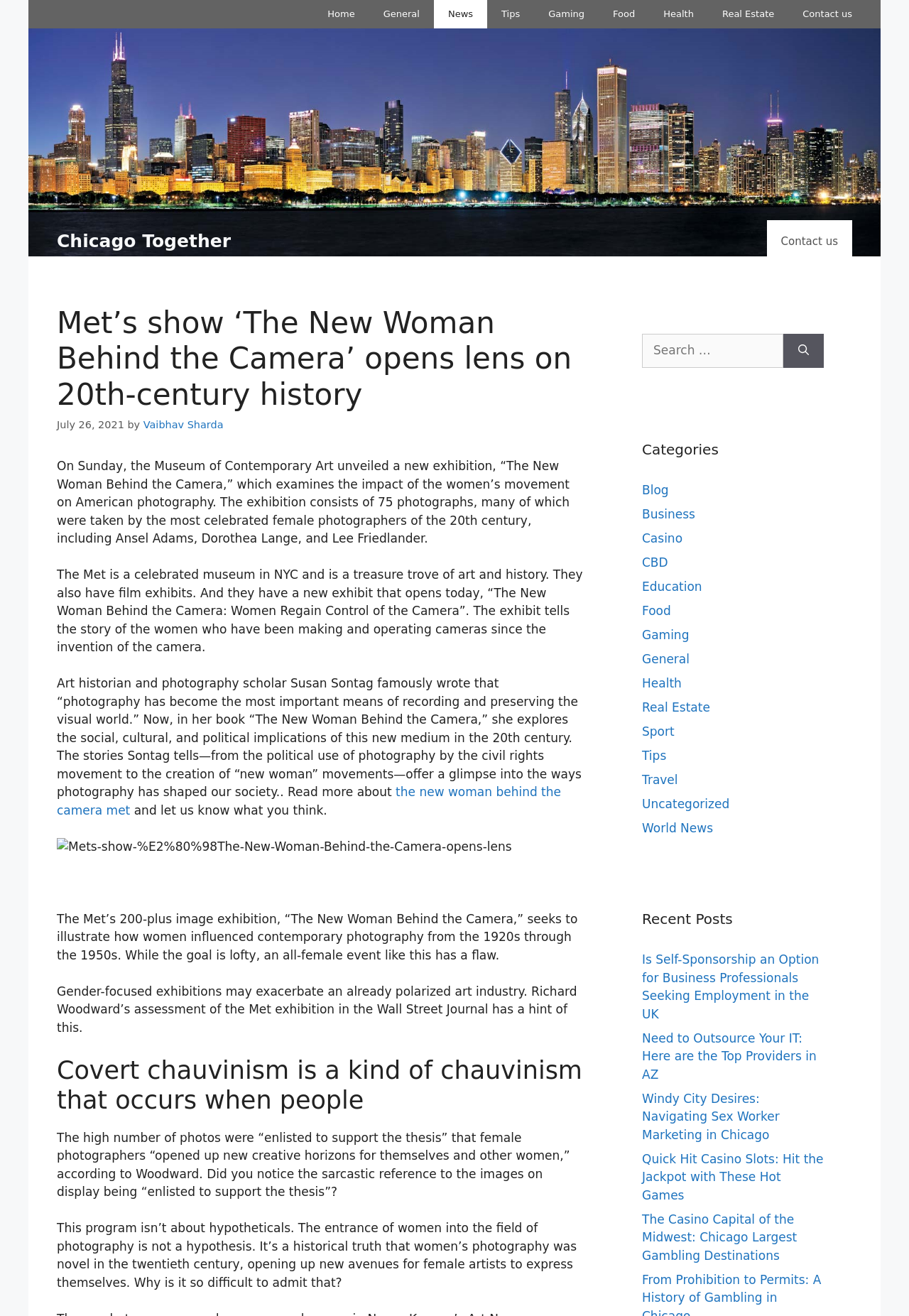Bounding box coordinates are specified in the format (top-left x, top-left y, bottom-right x, bottom-right y). All values are floating point numbers bounded between 0 and 1. Please provide the bounding box coordinate of the region this sentence describes: World News

[0.706, 0.624, 0.784, 0.634]